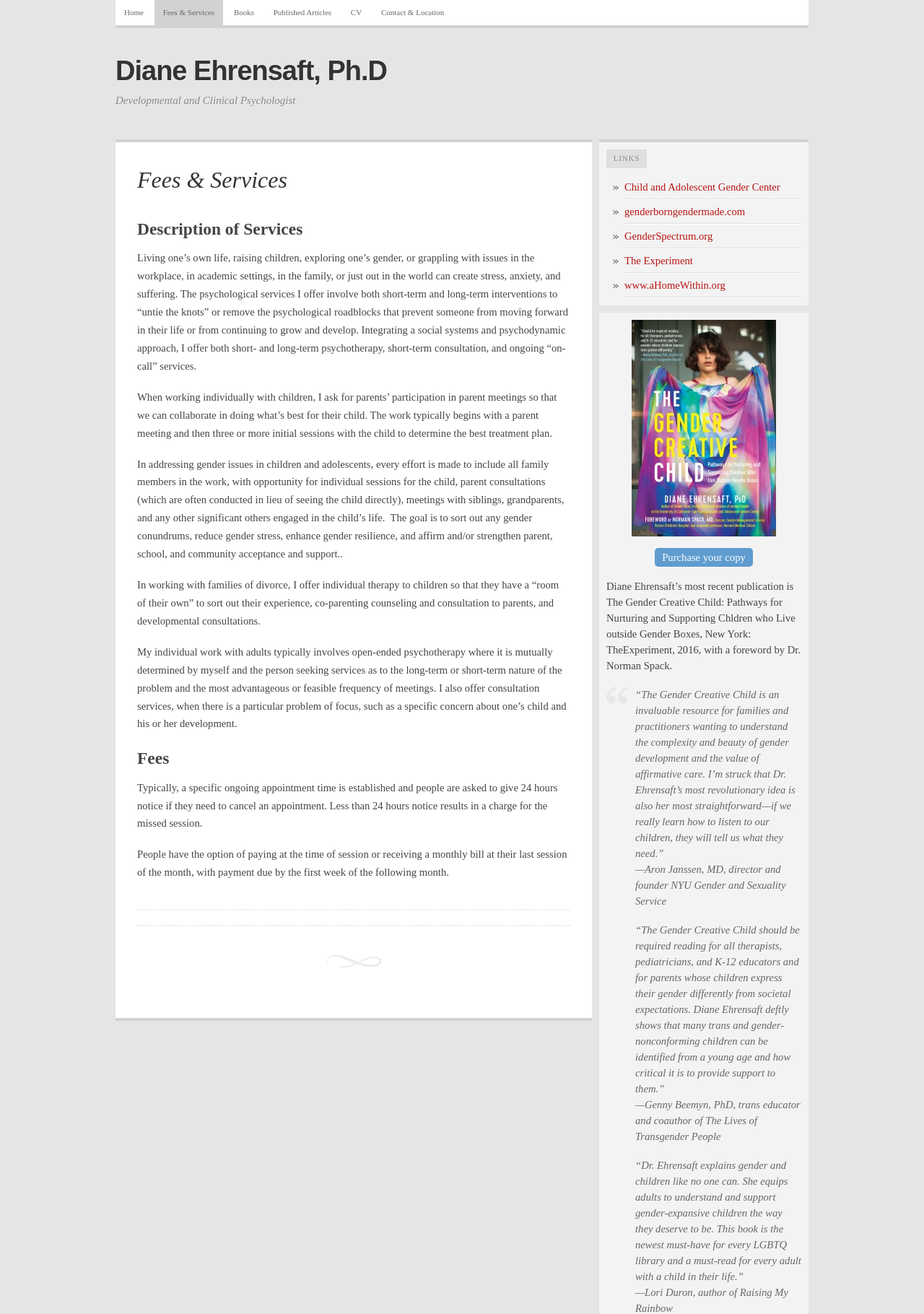What is the goal of the psychological services offered?
Refer to the screenshot and respond with a concise word or phrase.

To remove psychological roadblocks